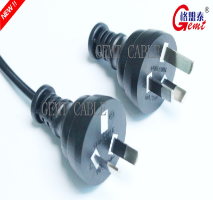Can you give a detailed response to the following question using the information from the image? What is the purpose of these power cords?

The caption states that these power cords are essential for safely connecting appliances to the electrical supply in Australia, implying that their primary purpose is to provide a safe and secure connection between appliances and the electrical supply.